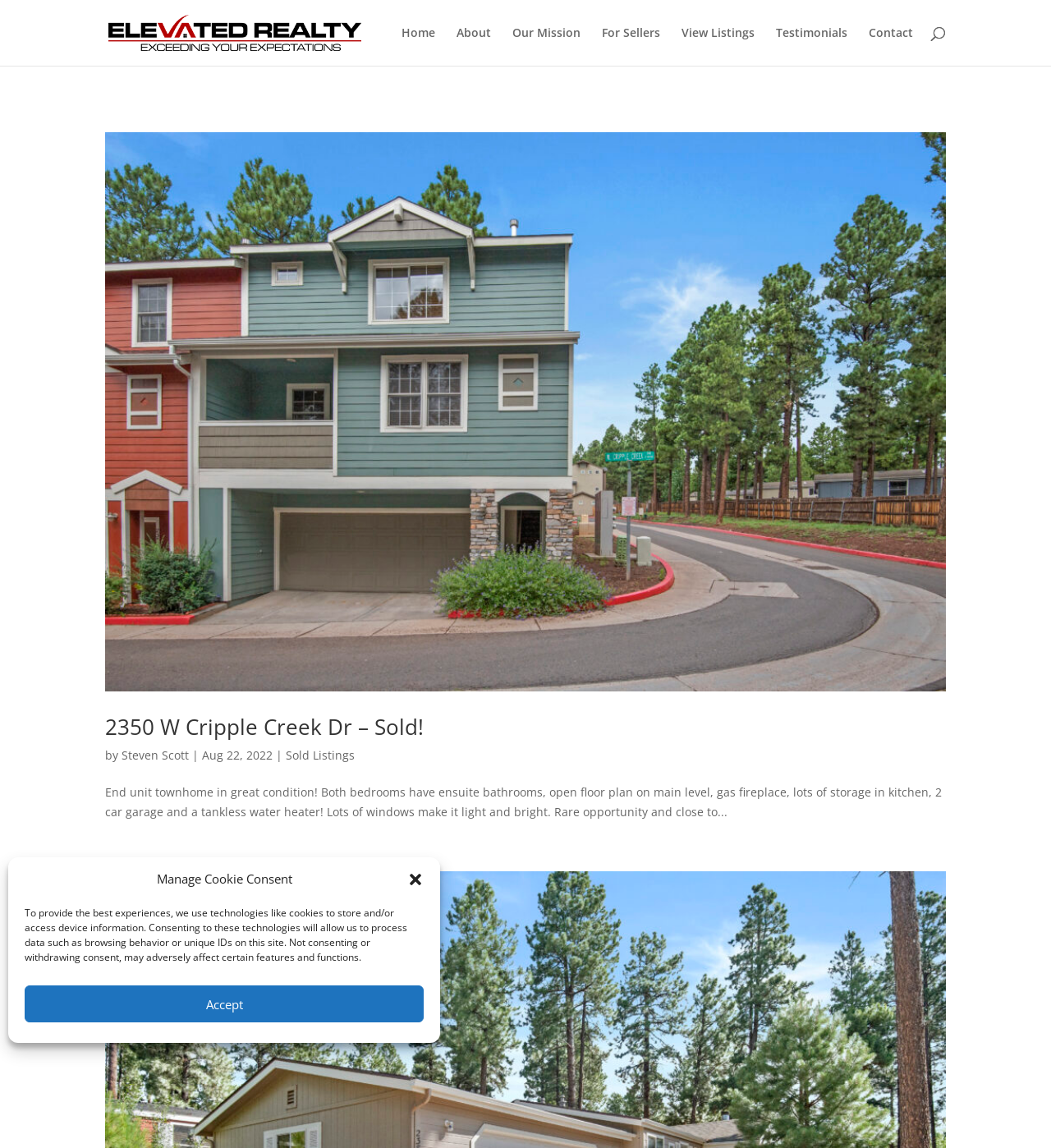Please look at the image and answer the question with a detailed explanation: What is the purpose of the search bar?

I inferred the answer by looking at the search bar's position and design, which suggests that it is intended for searching listings on the realty website.